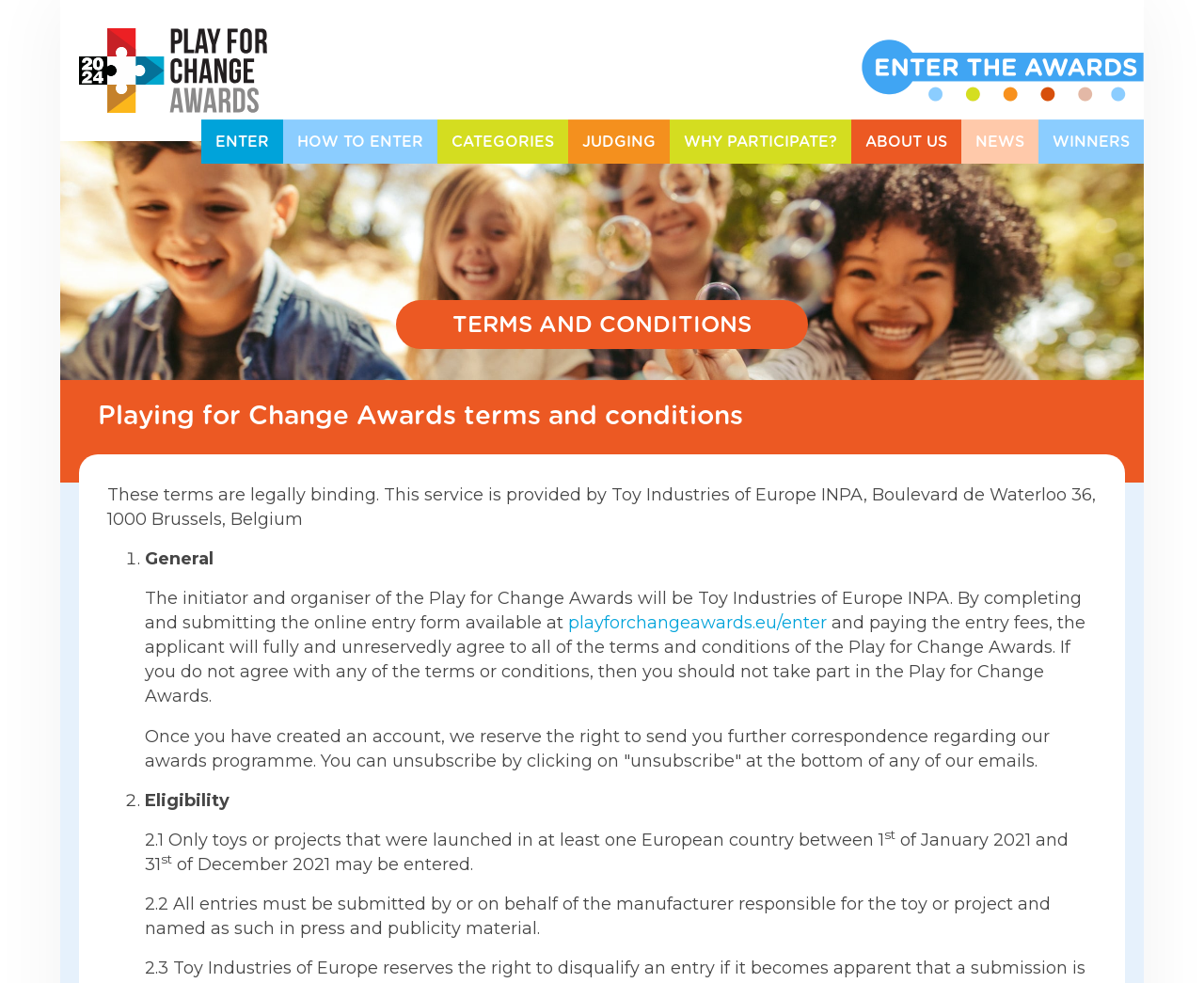Please identify the coordinates of the bounding box that should be clicked to fulfill this instruction: "Read the 'TERMS AND CONDITIONS'".

[0.066, 0.316, 0.934, 0.348]